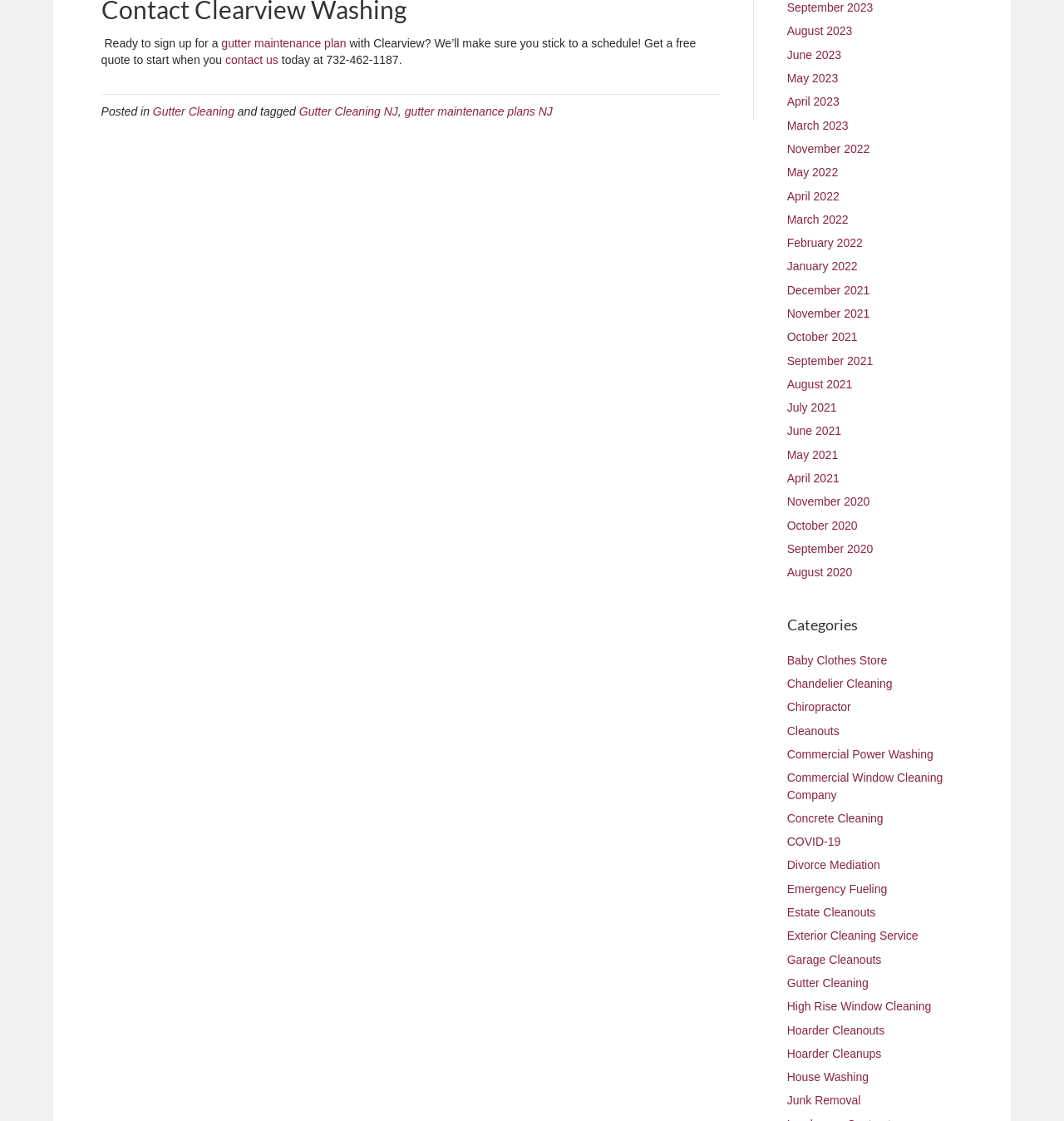How many months are listed?
Could you answer the question in a detailed manner, providing as much information as possible?

By counting the number of links listing months, I found that there are 25 months listed, ranging from September 2023 to November 2020.